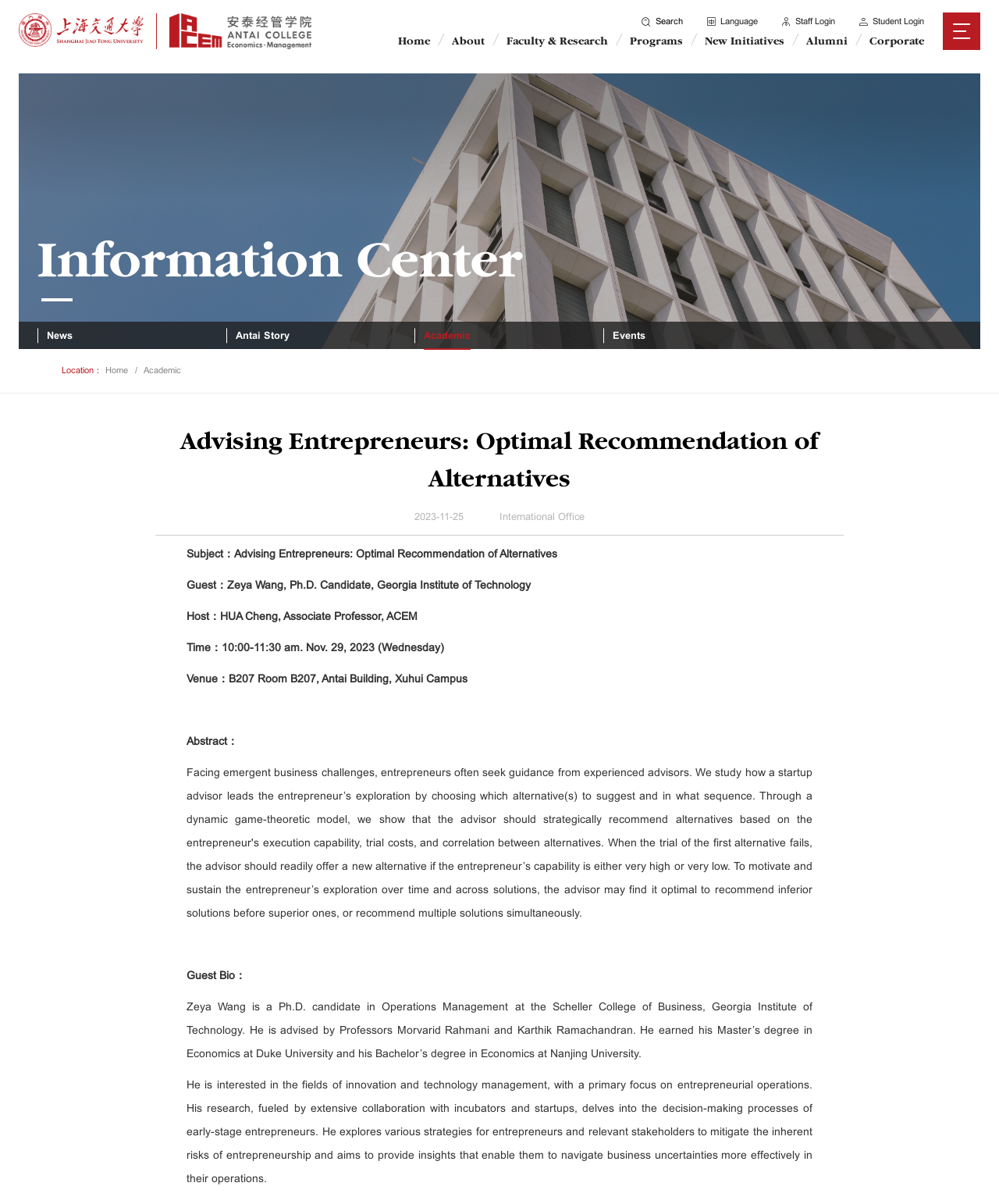Please identify the bounding box coordinates of the element that needs to be clicked to perform the following instruction: "go to home page".

[0.388, 0.03, 0.441, 0.039]